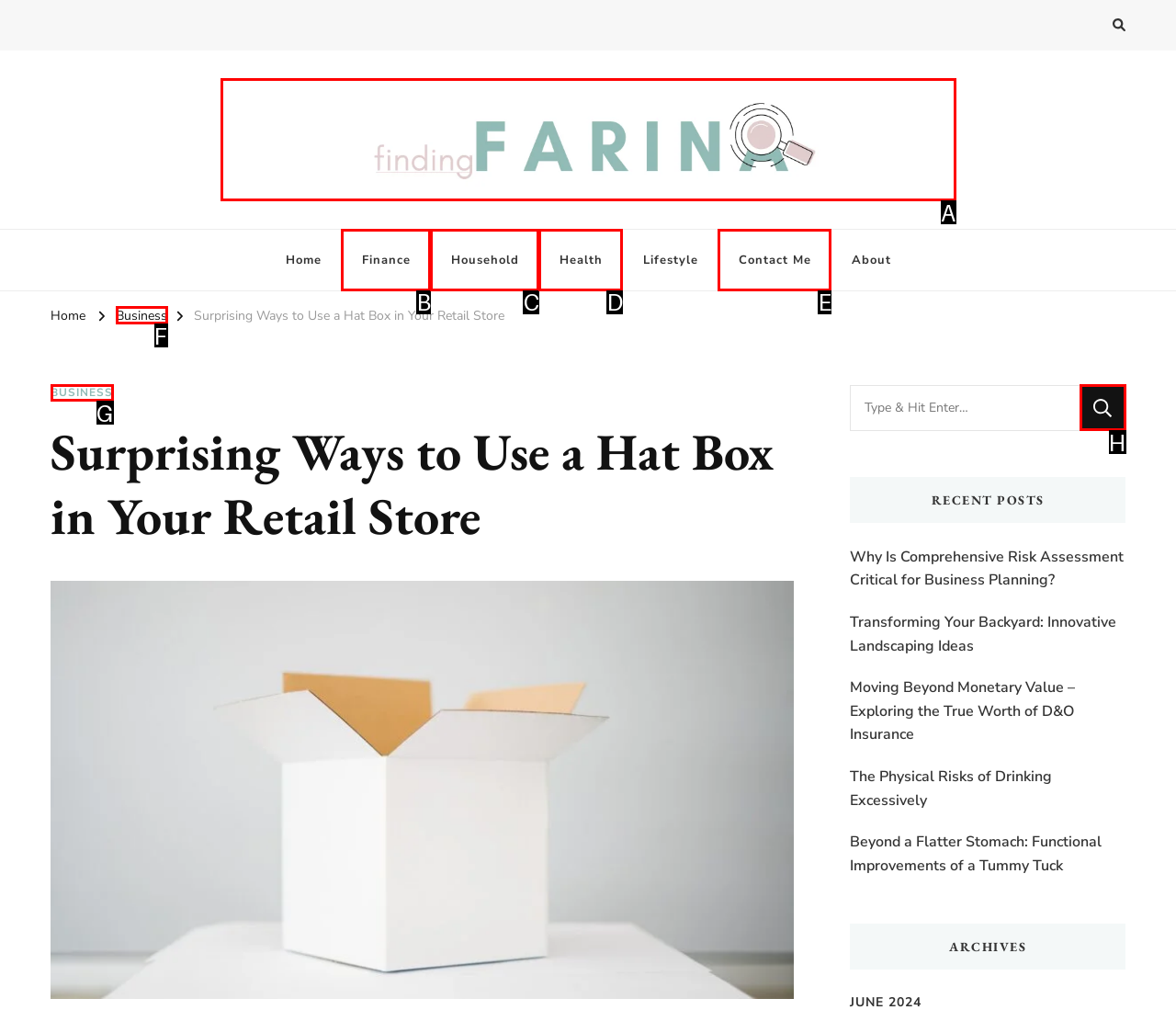Find the HTML element that corresponds to the description: Finance. Indicate your selection by the letter of the appropriate option.

B